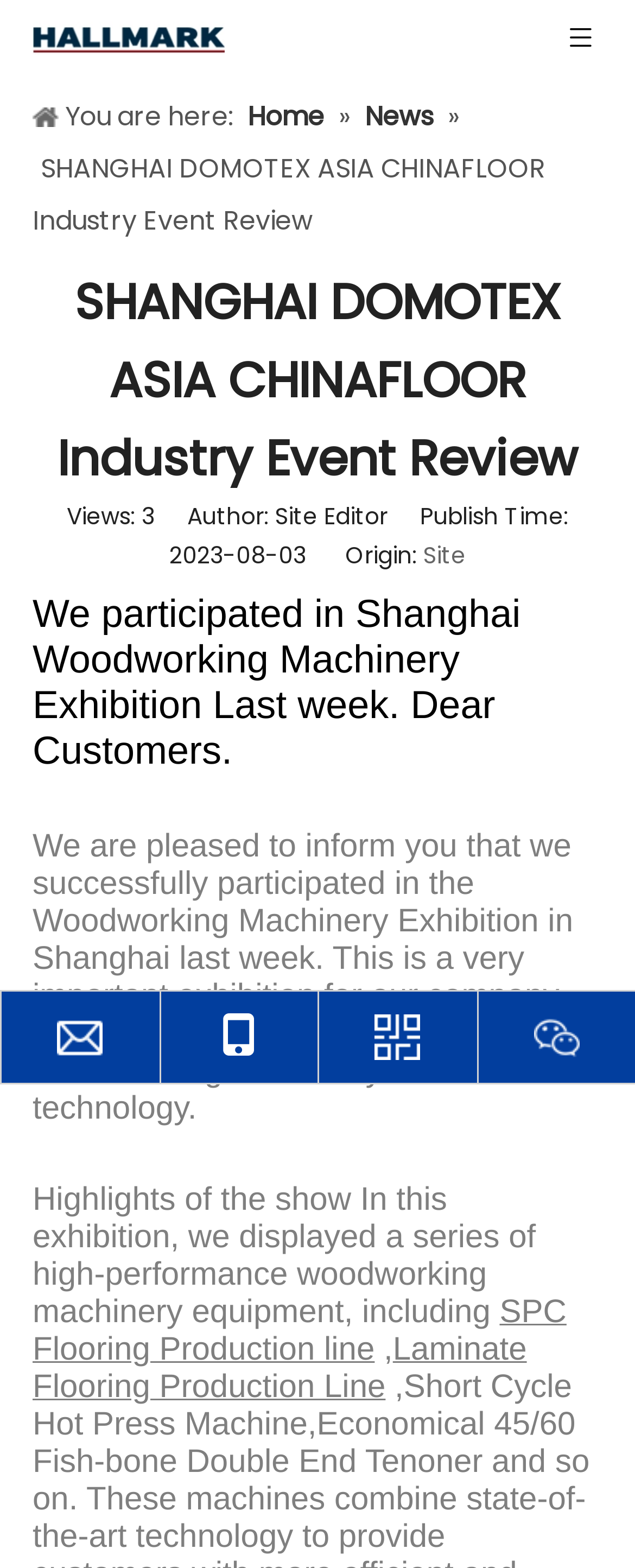Answer the following inquiry with a single word or phrase:
What type of flooring production line is mentioned in the webpage?

SPC Flooring Production line